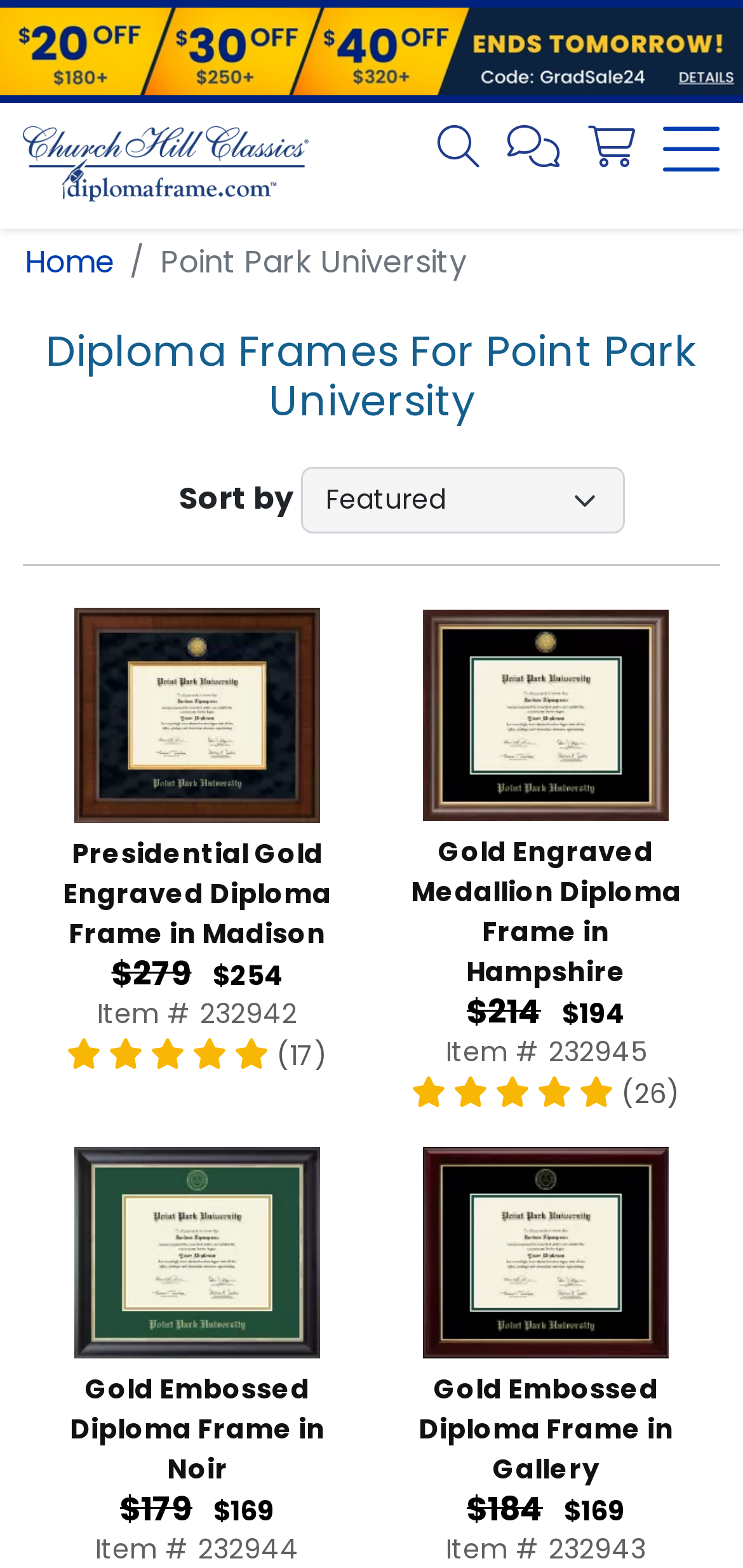How many items are in the shopping cart?
Please analyze the image and answer the question with as much detail as possible.

I looked for the shopping cart link and did not see any items listed, so I assume the shopping cart is empty.